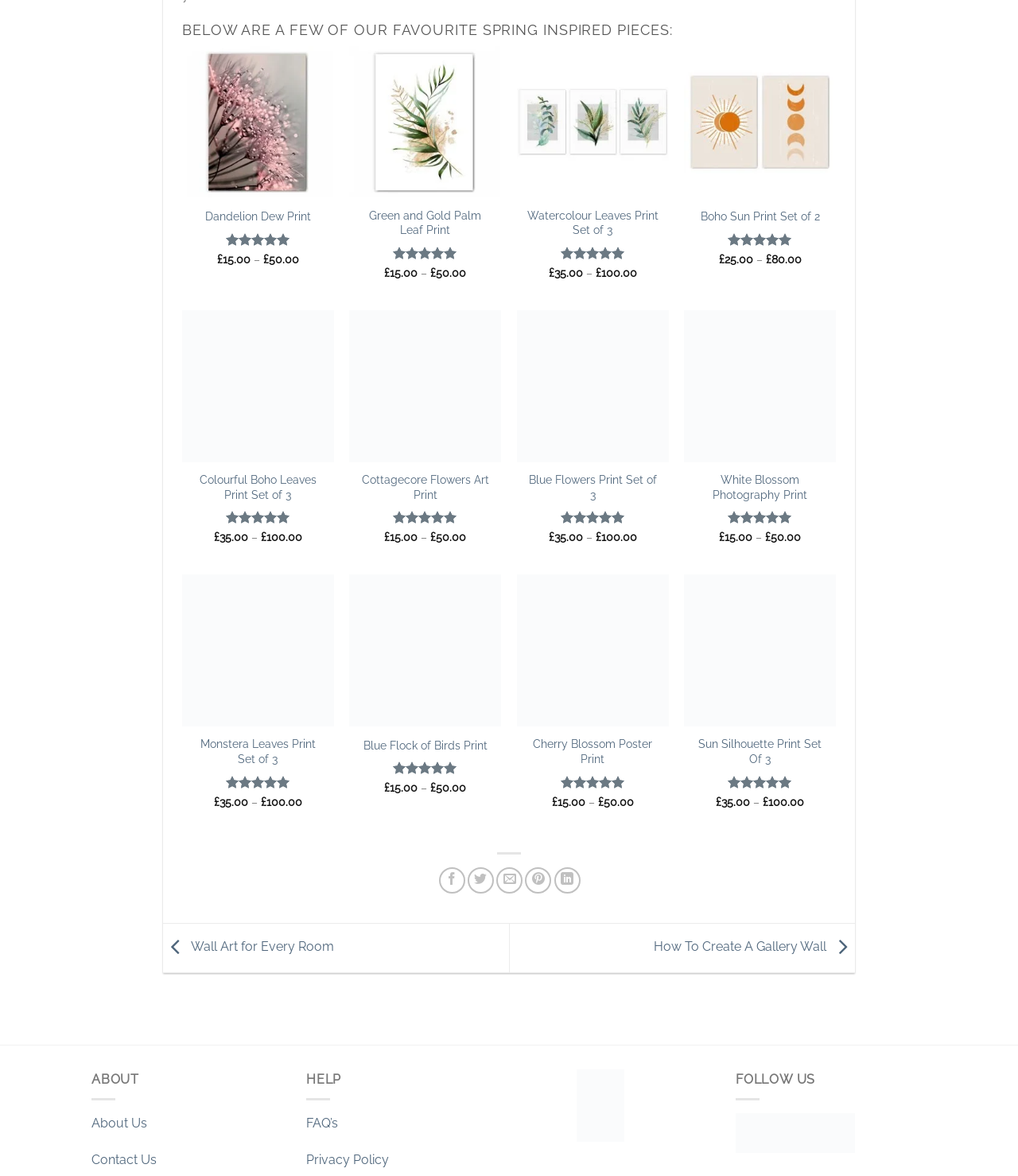Please identify the bounding box coordinates of the element on the webpage that should be clicked to follow this instruction: "Explore Watercolour Leaves Print Set of 3". The bounding box coordinates should be given as four float numbers between 0 and 1, formatted as [left, top, right, bottom].

[0.515, 0.177, 0.649, 0.202]